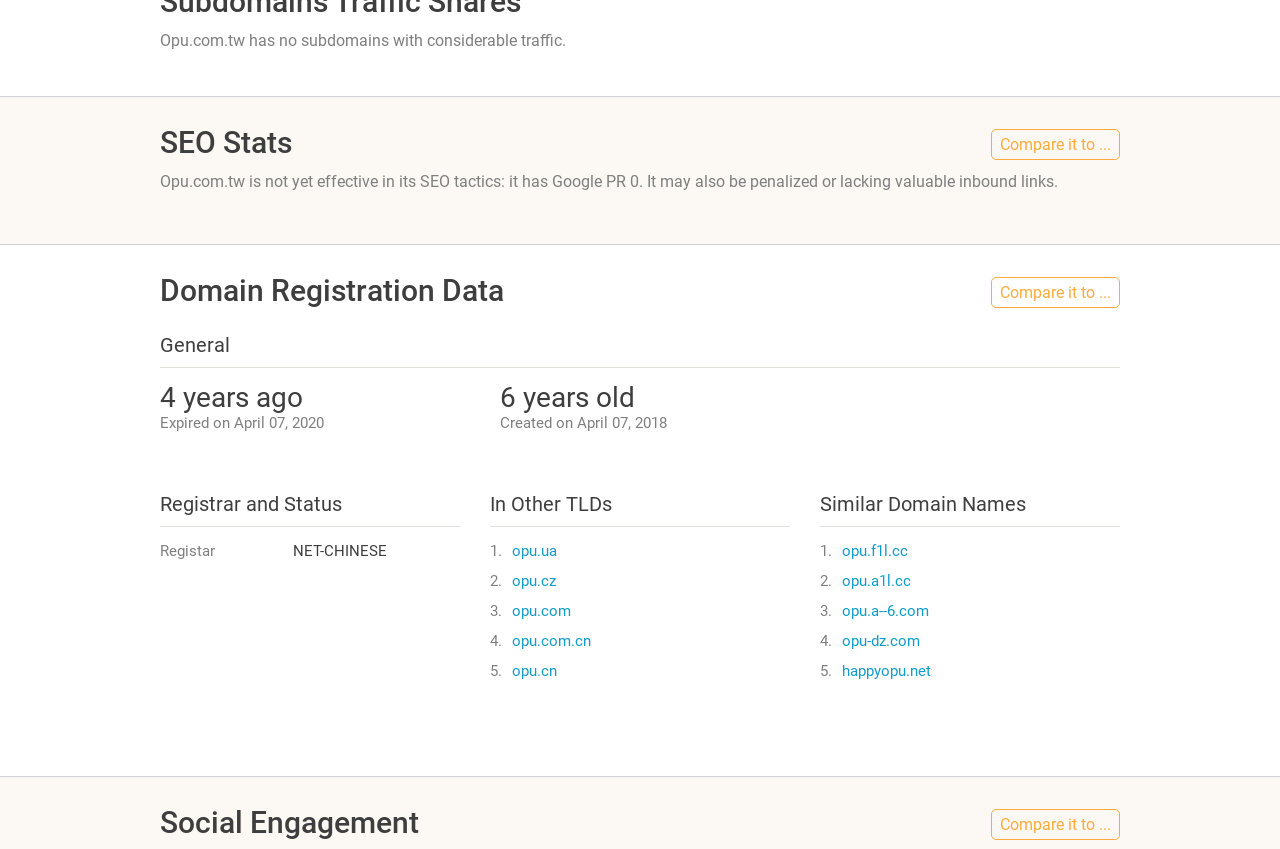Determine the bounding box coordinates for the area that needs to be clicked to fulfill this task: "Visit the Law subject guide". The coordinates must be given as four float numbers between 0 and 1, i.e., [left, top, right, bottom].

None